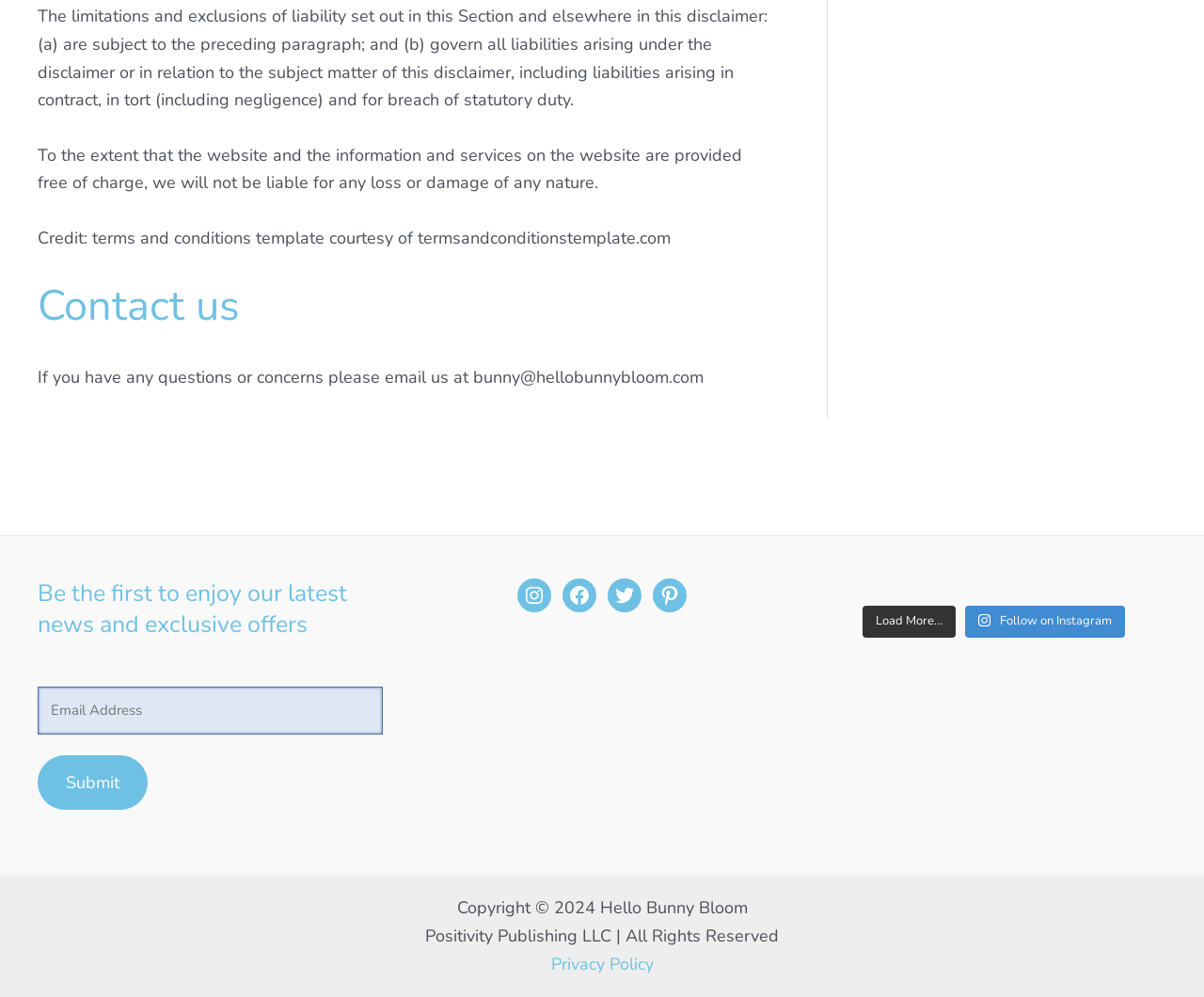Respond with a single word or short phrase to the following question: 
What is the copyright year?

2024